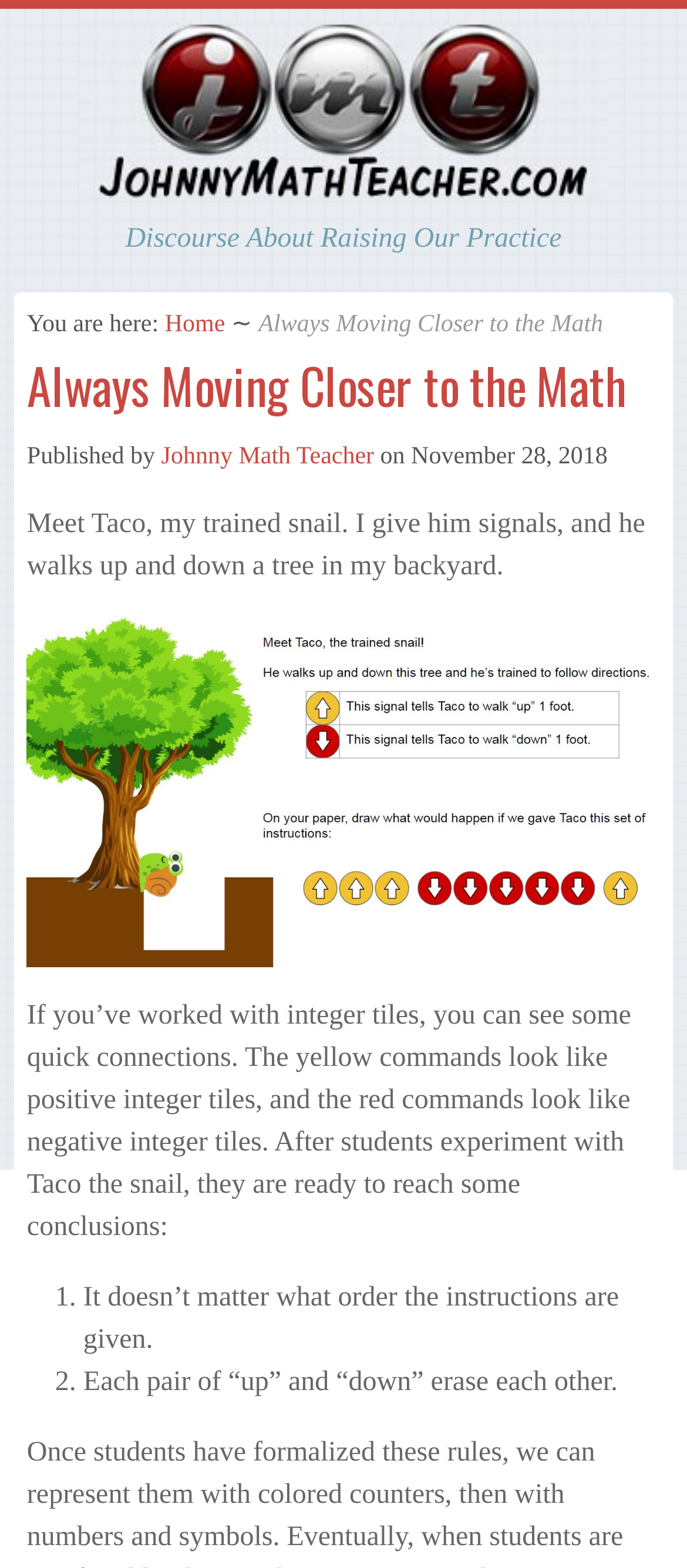From the webpage screenshot, predict the bounding box of the UI element that matches this description: "Johnny Math Teacher".

[0.235, 0.283, 0.545, 0.3]